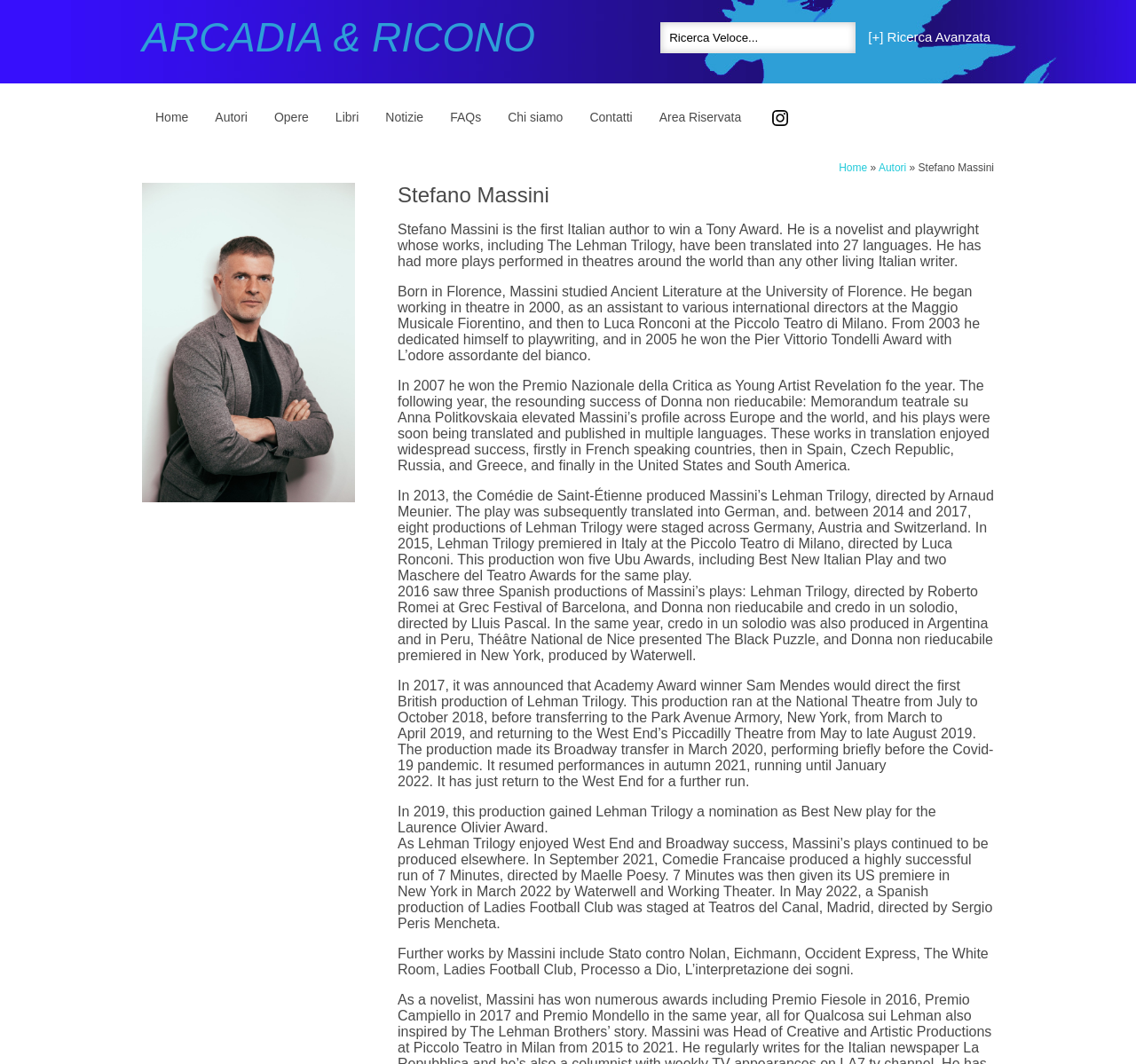Determine the bounding box coordinates for the area you should click to complete the following instruction: "Search for something".

[0.581, 0.021, 0.753, 0.05]